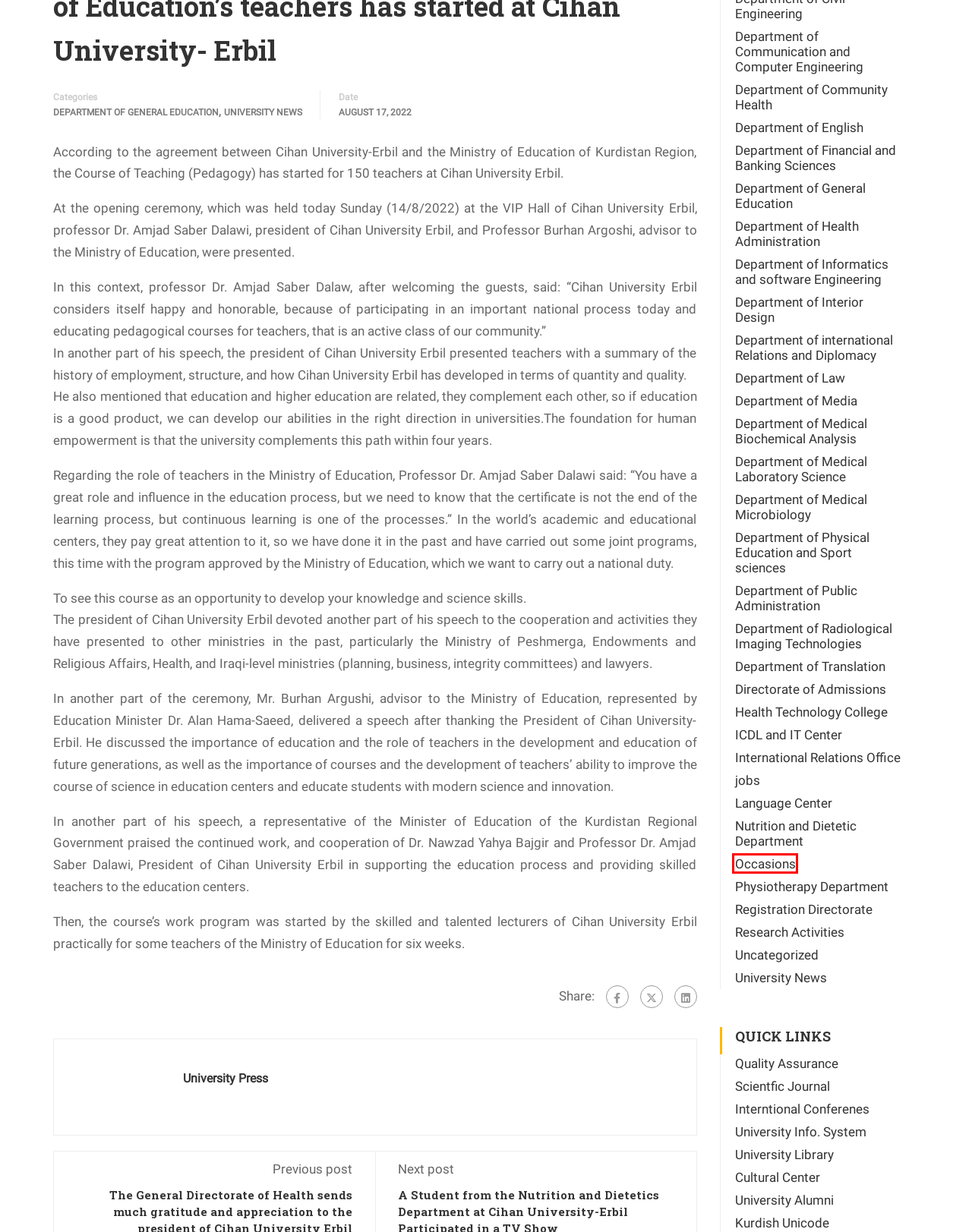Examine the screenshot of a webpage featuring a red bounding box and identify the best matching webpage description for the new page that results from clicking the element within the box. Here are the options:
A. Department of General Education Archives - Cihan University -Erbil
B. Department of Media Archives - Cihan University -Erbil
C. Department of Financial and Banking Sciences Archives - Cihan University -Erbil
D. University News Archives - Cihan University -Erbil
E. Physiotherapy Department Archives - Cihan University -Erbil
F. Department of Radiological Imaging Technologies Archives - Cihan University -Erbil
G. ICDL and IT Center Archives - Cihan University -Erbil
H. Occasions Archives - Cihan University -Erbil

H